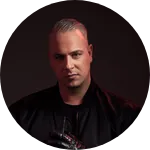Please provide a comprehensive answer to the question below using the information from the image: What music genres is Radical Redemption recognized for contributing to?

According to the caption, Radical Redemption is recognized for his contributions to the hard music scene, particularly in genres like Hardcore and Hardstyle, which suggests that he is associated with these specific genres.